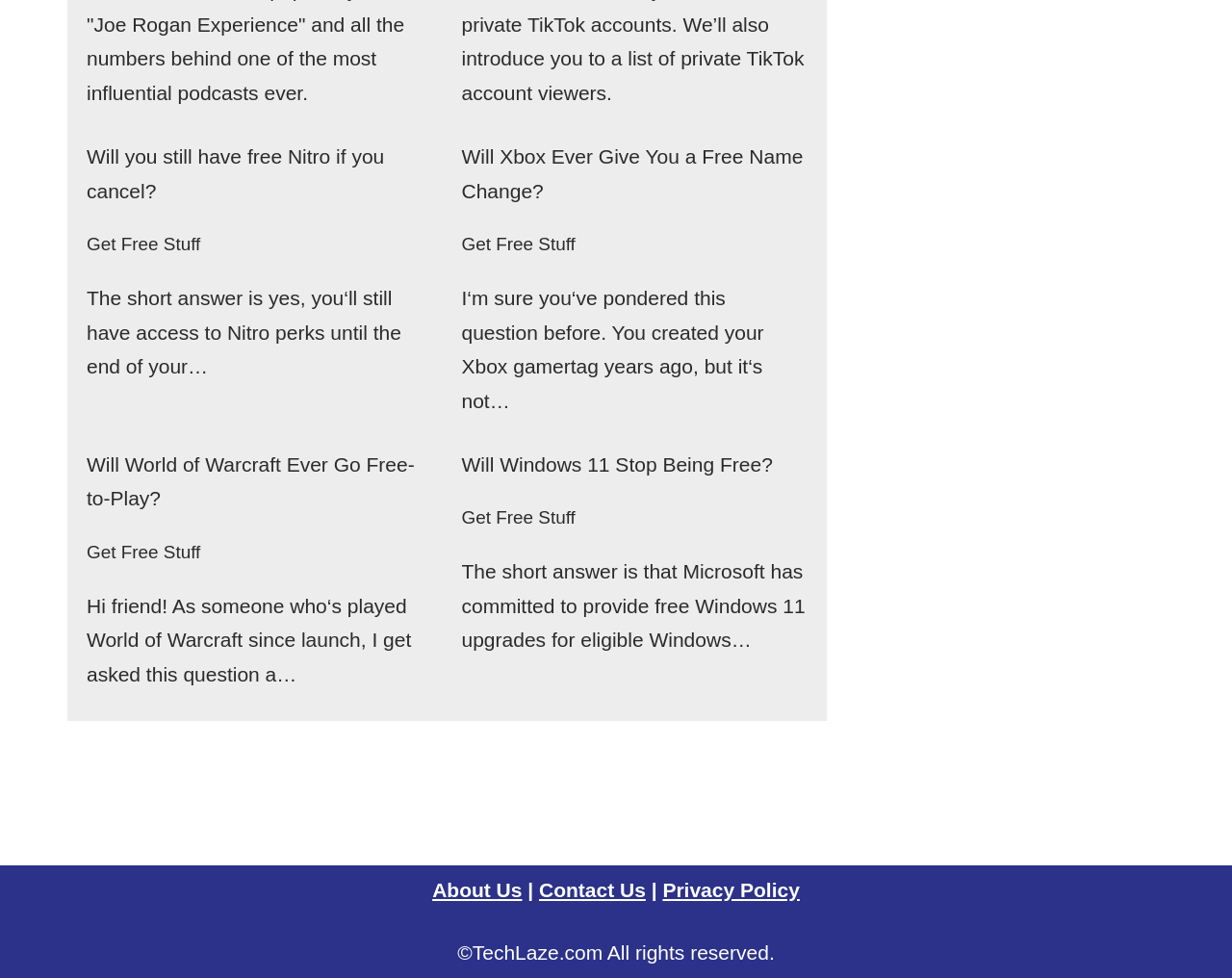What is the name of the website?
Look at the screenshot and respond with one word or a short phrase.

TechLaze.com